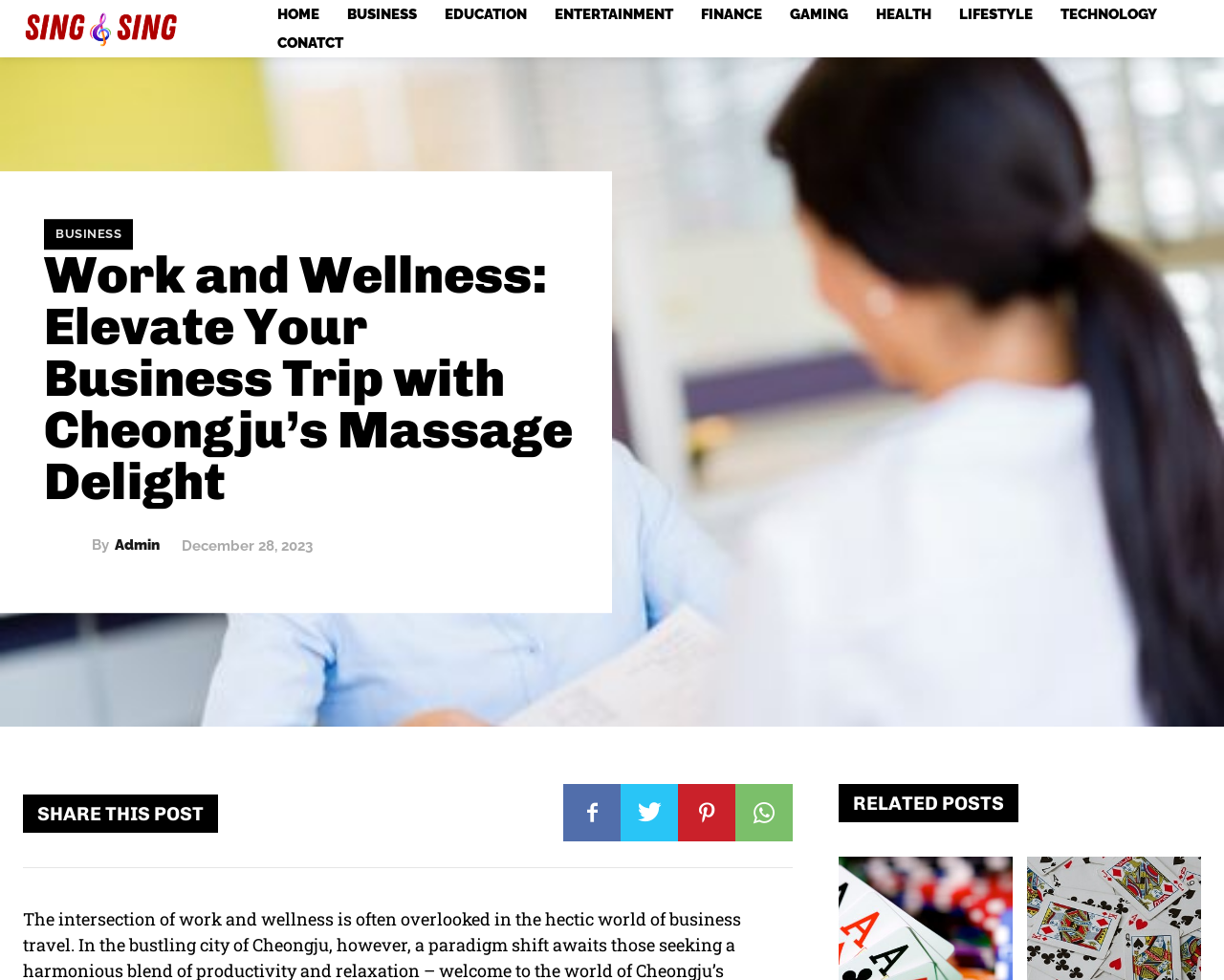Provide a short, one-word or phrase answer to the question below:
What is the purpose of the links at the bottom of the webpage?

To share the post